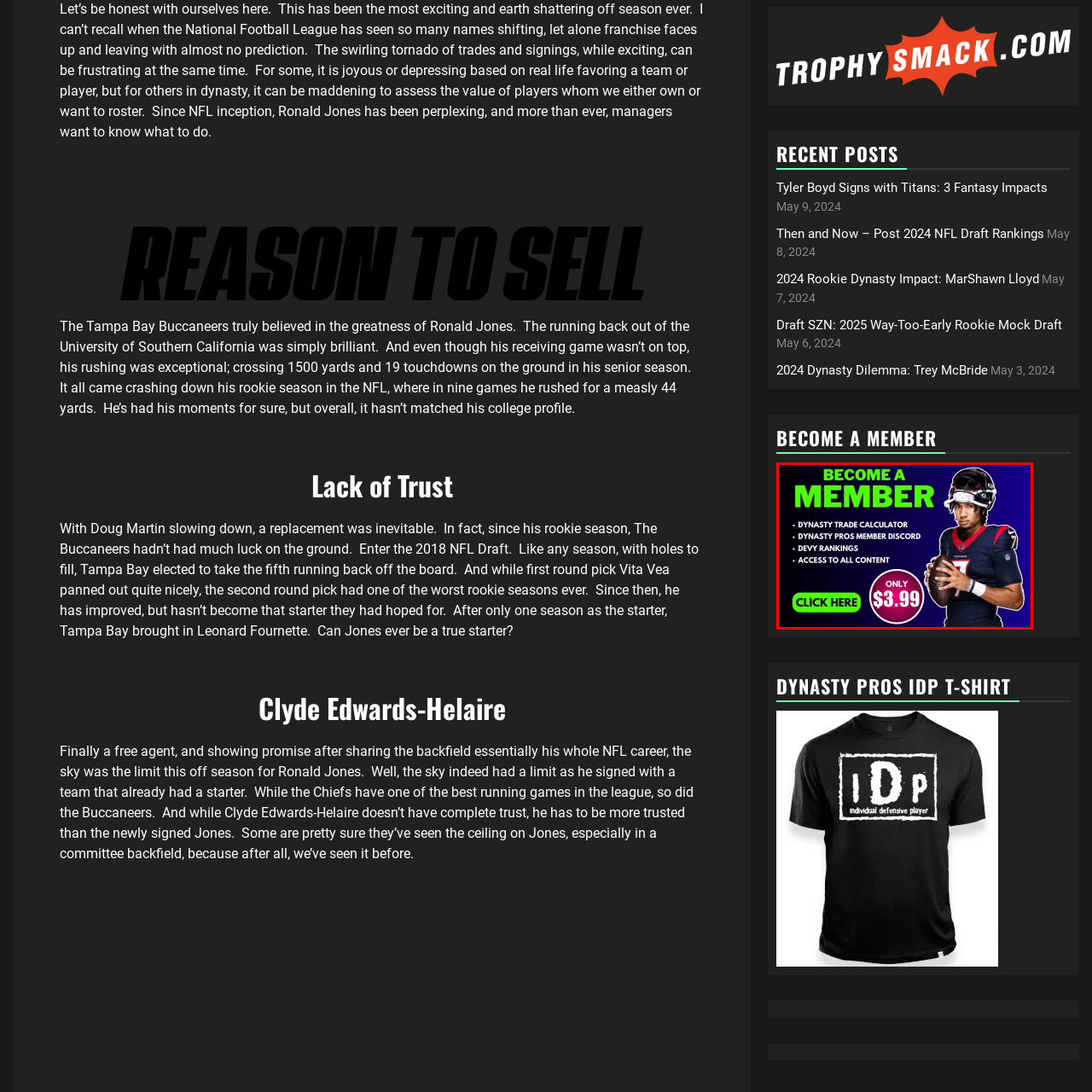Create a detailed narrative of the image inside the red-lined box.

The image promotes a membership offering for a fantasy football platform. It features a player in a Texans jersey, holding a football, and wearing a helmet, suggesting an emphasis on football culture. The vibrant green text boldly states "BECOME A MEMBER," enticing viewers to join for various benefits, including access to a Dynasty Trade Calculator, a member-exclusive Discord, Devy rankings, and all content available to members. The offer is attractively priced at $3.99, with a clear call to action, "CLICK HERE," encouraging immediate engagement. The background complements the text and image, creating an eye-catching advertisement aimed at fantasy football enthusiasts looking to enhance their game.